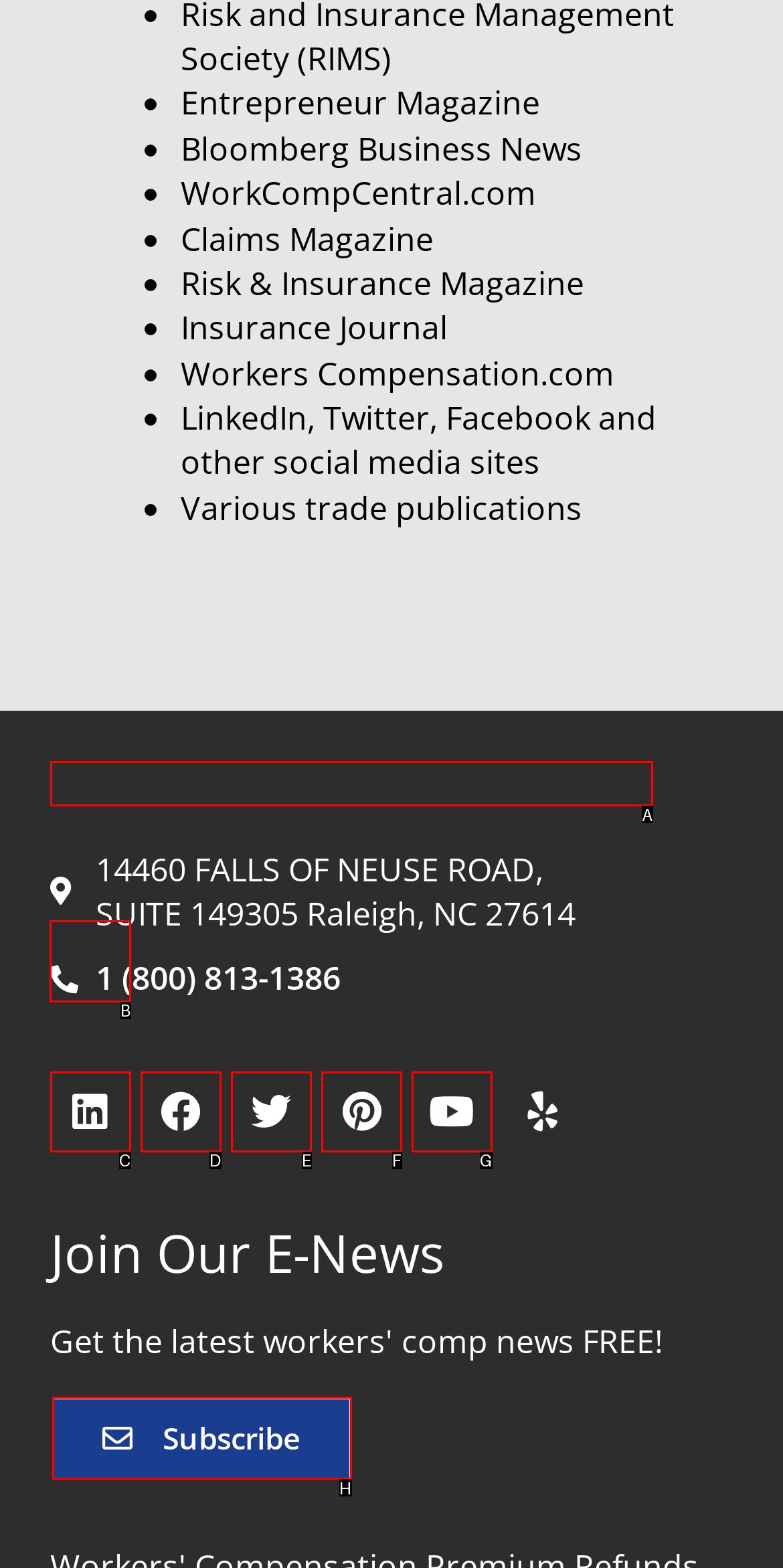Decide which HTML element to click to complete the task: Visit the LinkedIn page Provide the letter of the appropriate option.

B